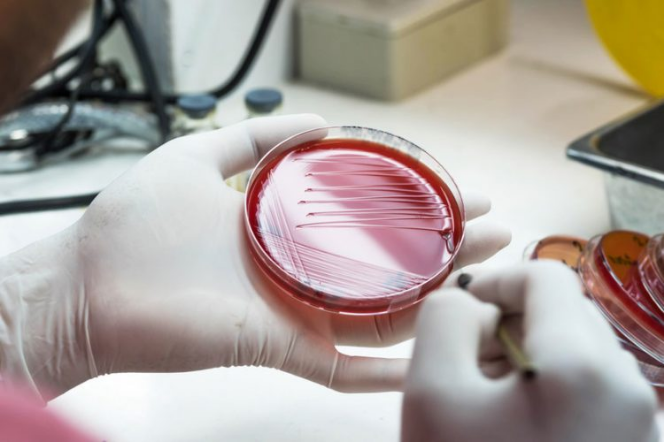What is the environment of the research?
Using the image as a reference, give a one-word or short phrase answer.

High-tech laboratory